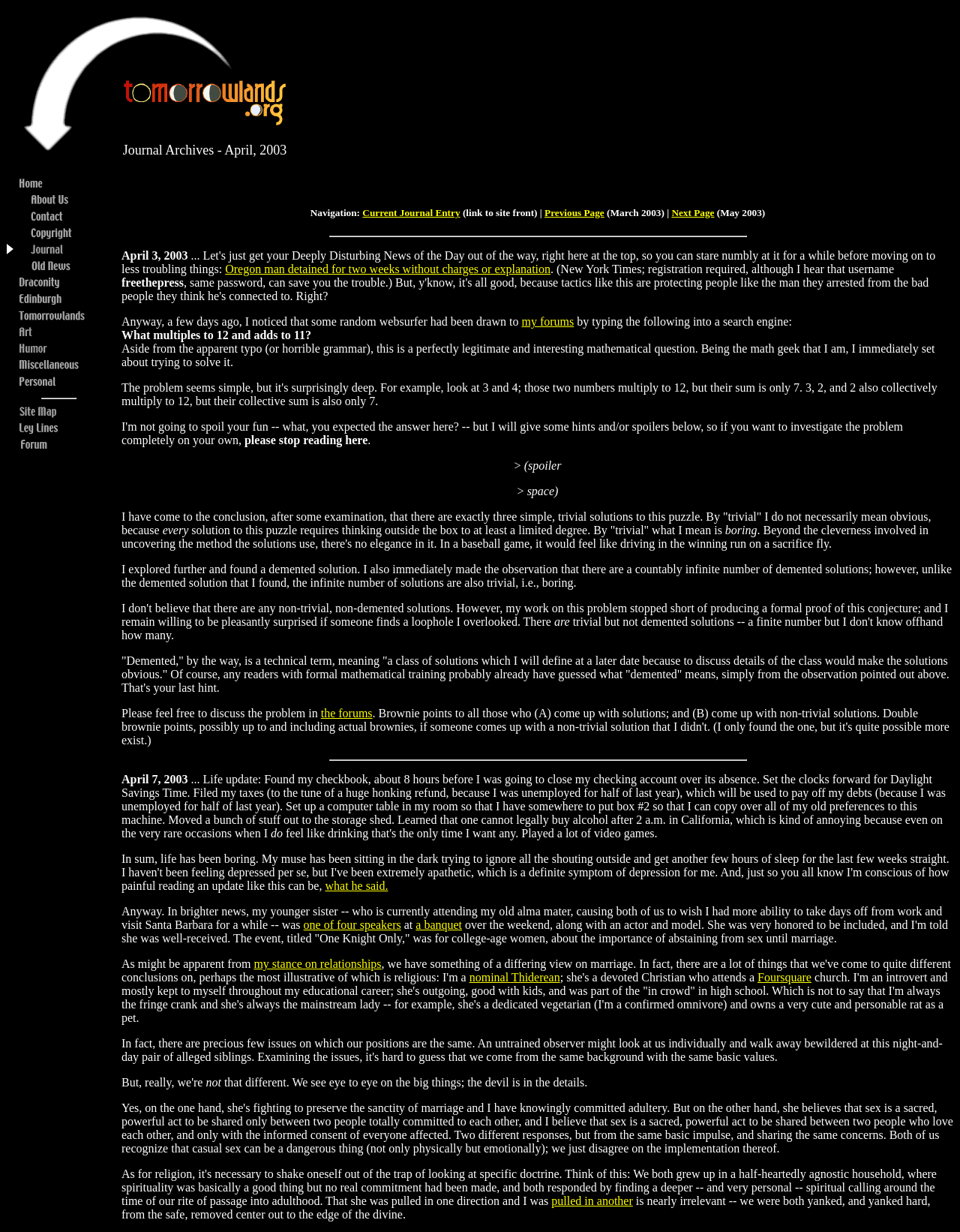Please identify the bounding box coordinates of the area that needs to be clicked to follow this instruction: "View Journal Archives".

[0.127, 0.064, 0.3, 0.133]